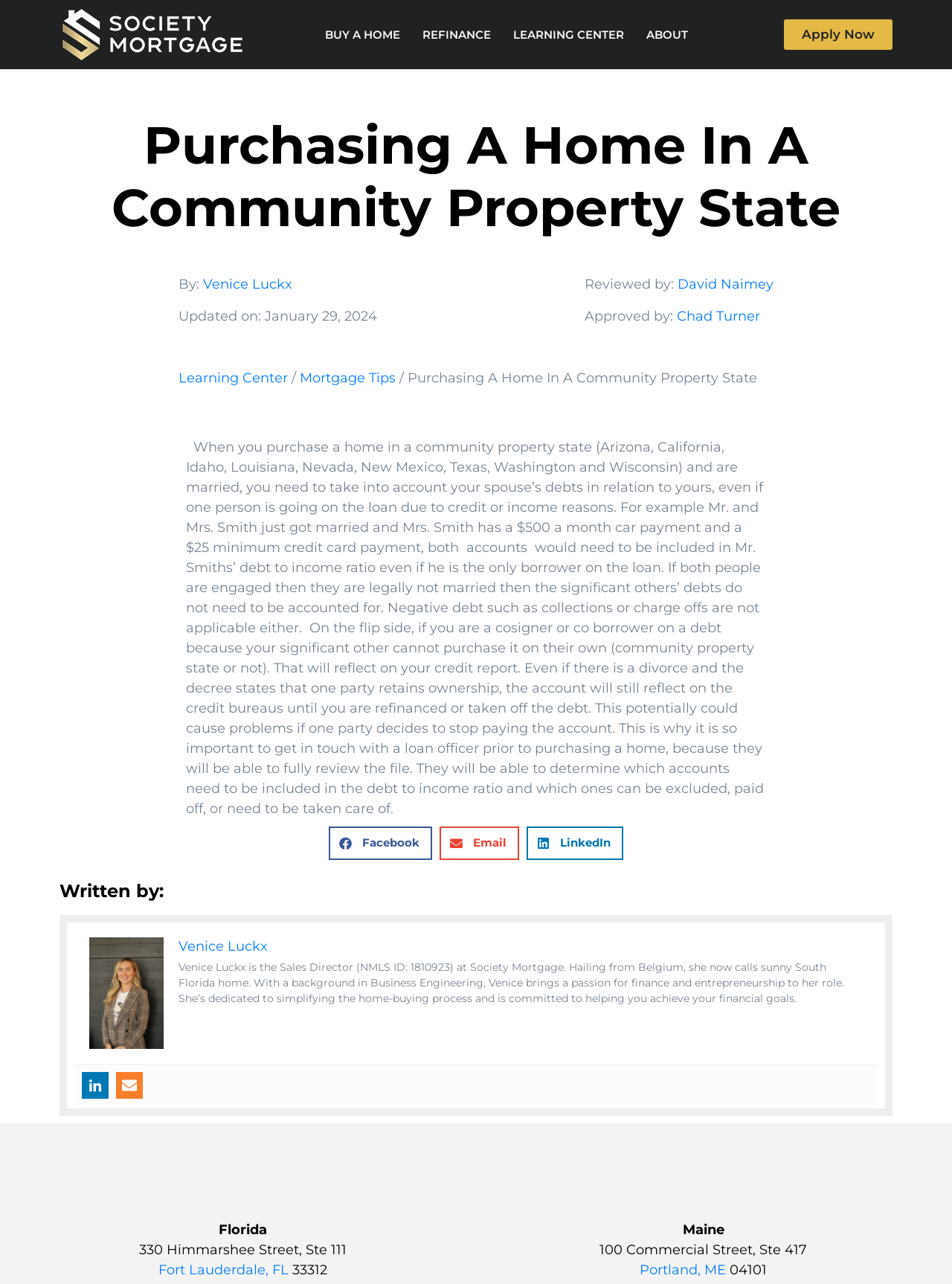Can you identify the bounding box coordinates of the clickable region needed to carry out this instruction: 'Contact us through email'? The coordinates should be four float numbers within the range of 0 to 1, stated as [left, top, right, bottom].

None